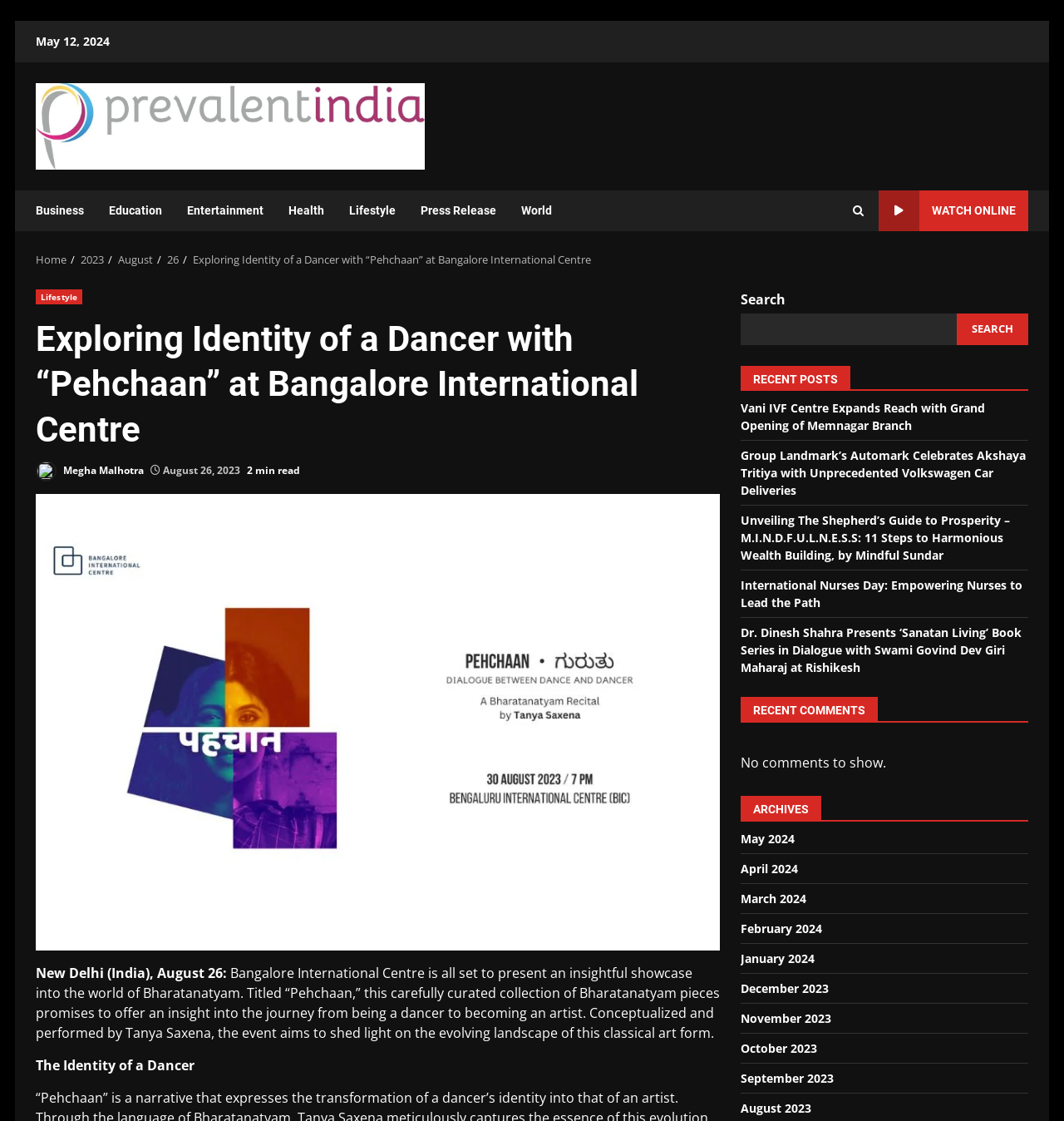What is the date of the article?
Based on the image, answer the question with as much detail as possible.

I found the date of the article by looking at the static text element with the content 'August 26, 2023' which is located below the header of the article.